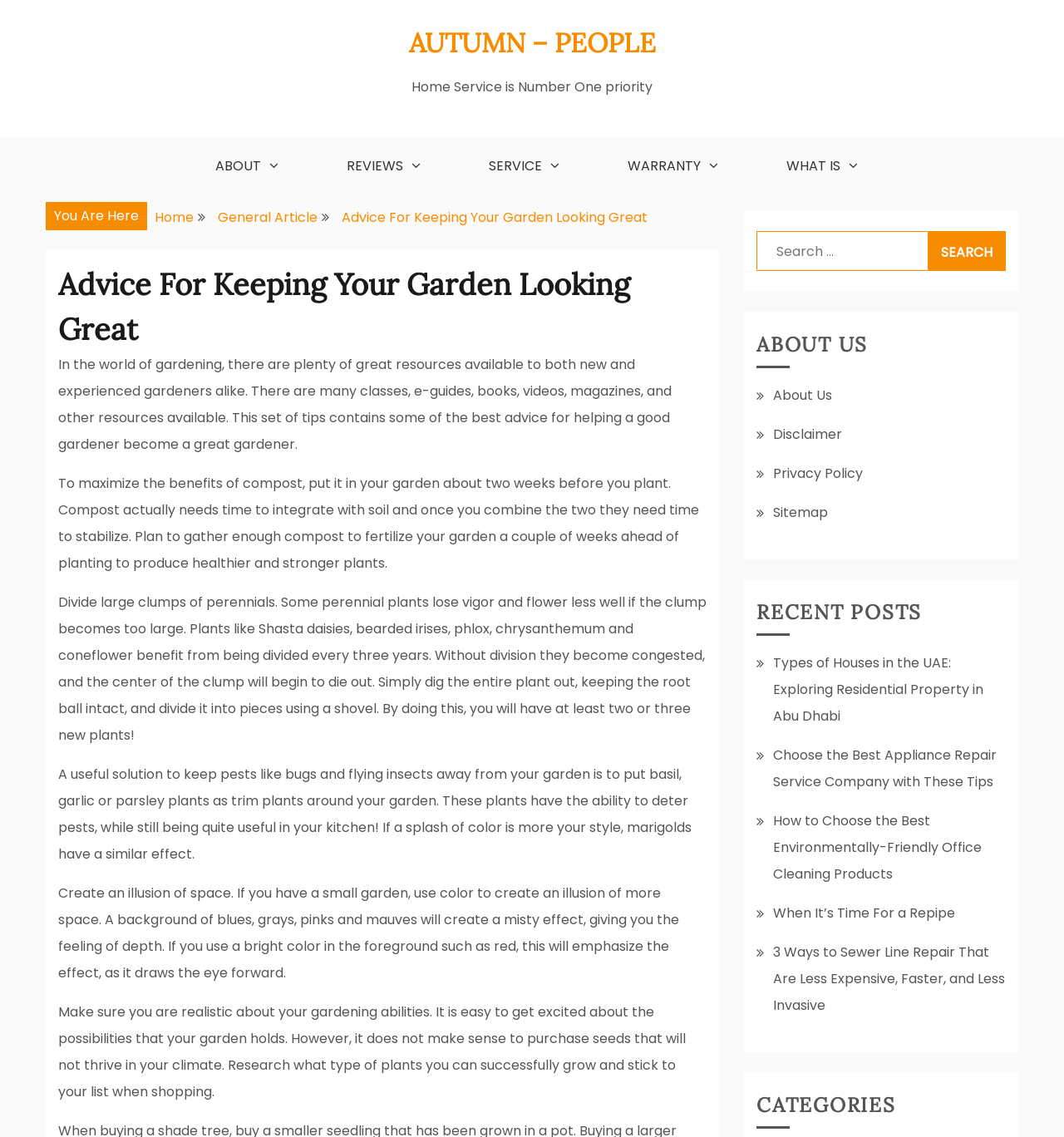Please predict the bounding box coordinates of the element's region where a click is necessary to complete the following instruction: "Visit the 'REVIEWS' page". The coordinates should be represented by four float numbers between 0 and 1, i.e., [left, top, right, bottom].

[0.302, 0.121, 0.411, 0.17]